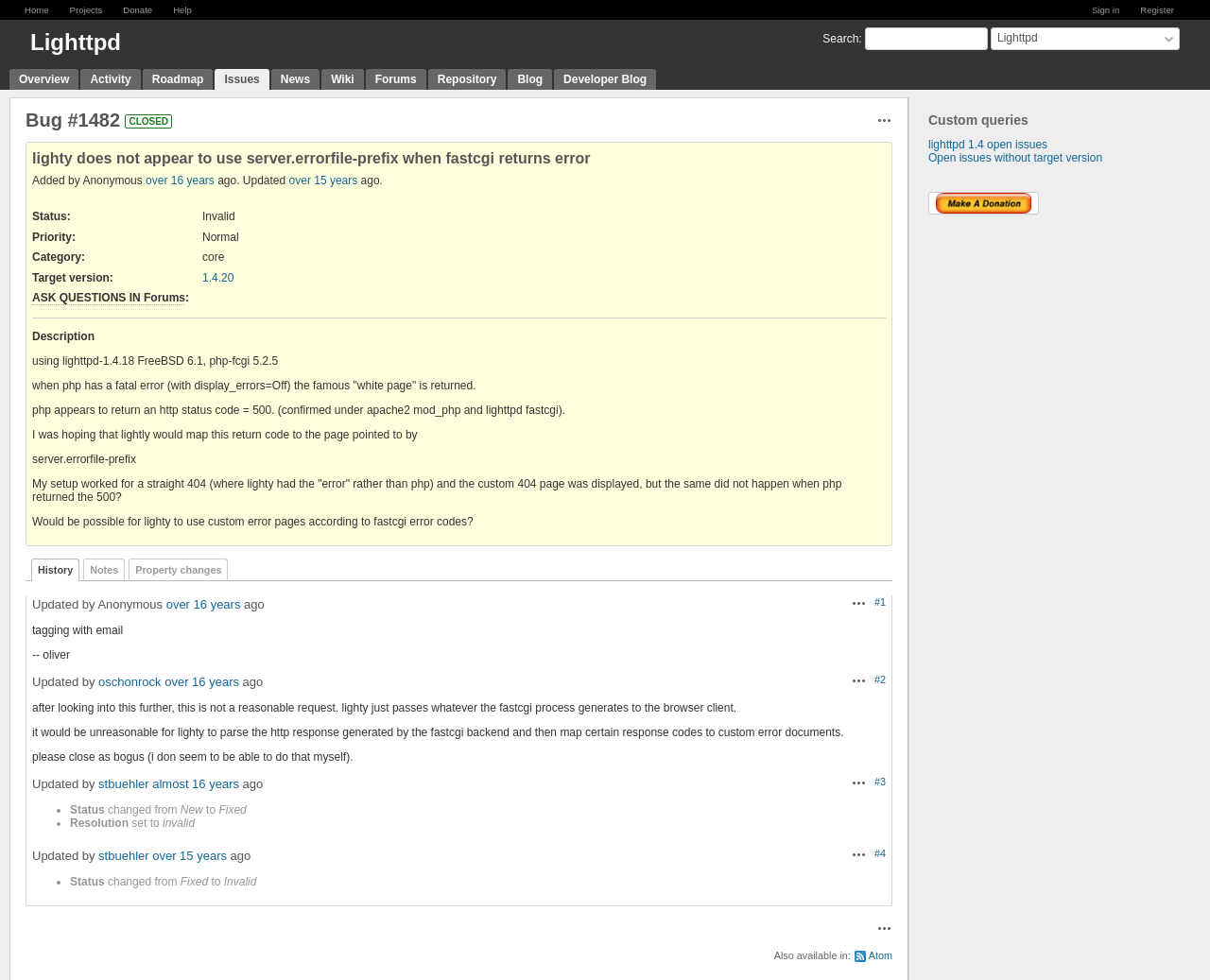Carefully examine the image and provide an in-depth answer to the question: What is the priority of this issue?

I determined the answer by looking at the 'Priority:' label and its corresponding value 'Normal' in the bug description section.